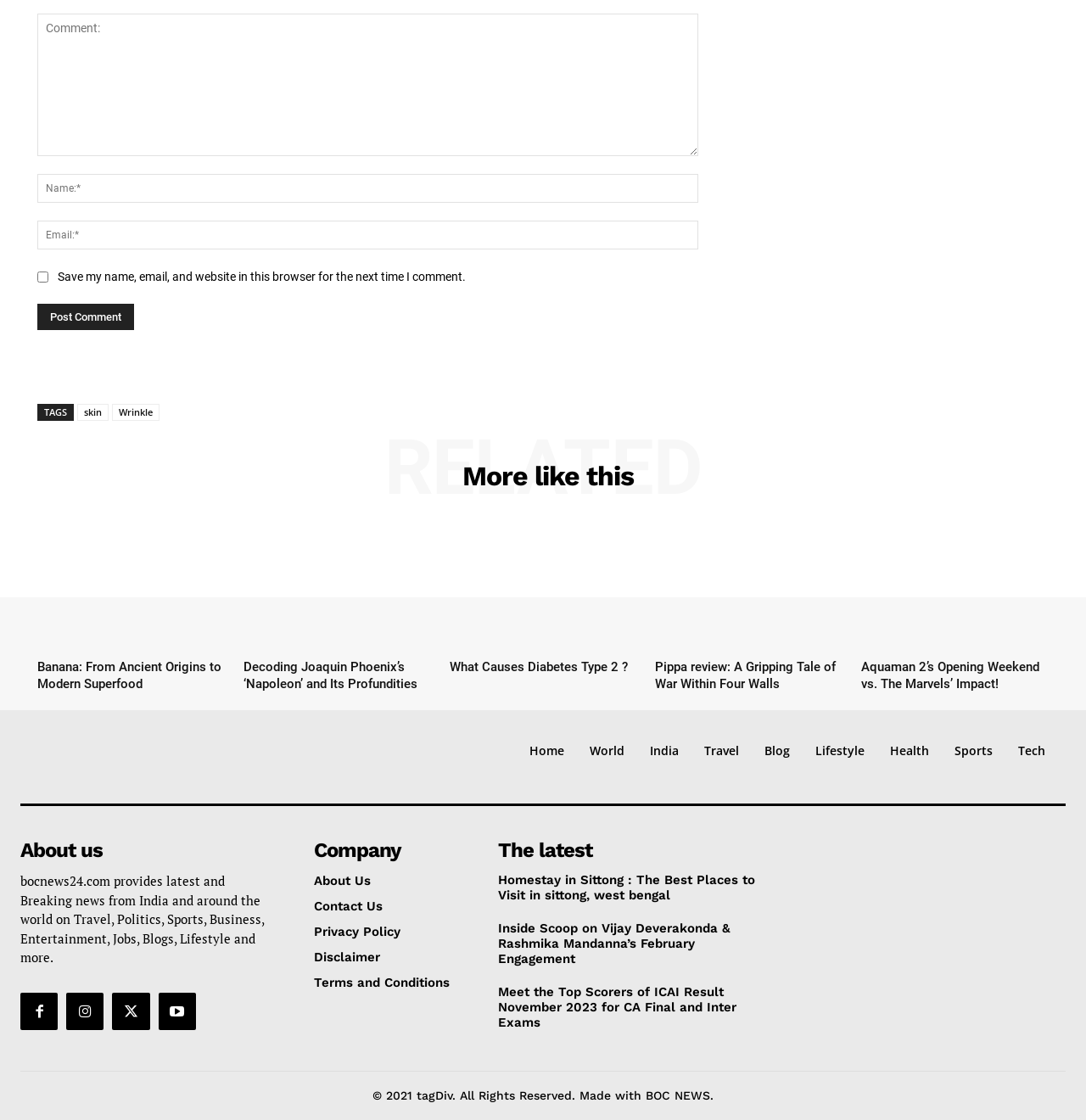Please identify the bounding box coordinates of the clickable area that will fulfill the following instruction: "Go to the 'Home' page". The coordinates should be in the format of four float numbers between 0 and 1, i.e., [left, top, right, bottom].

[0.488, 0.664, 0.52, 0.677]